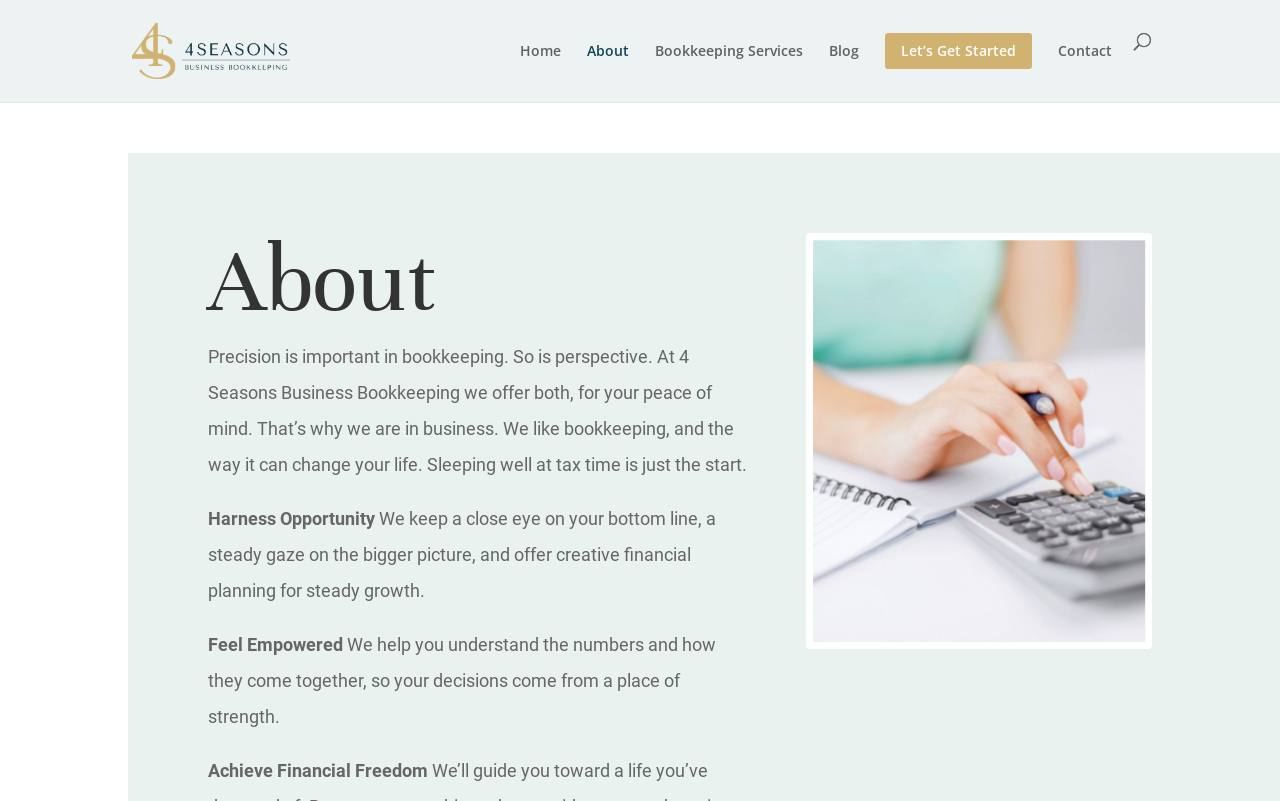What is the ultimate goal of the company's services?
Please give a detailed and thorough answer to the question, covering all relevant points.

The ultimate goal of the company's services can be found in the StaticText 'Achieve Financial Freedom' which explicitly states that the company's services aim to help clients achieve financial freedom.